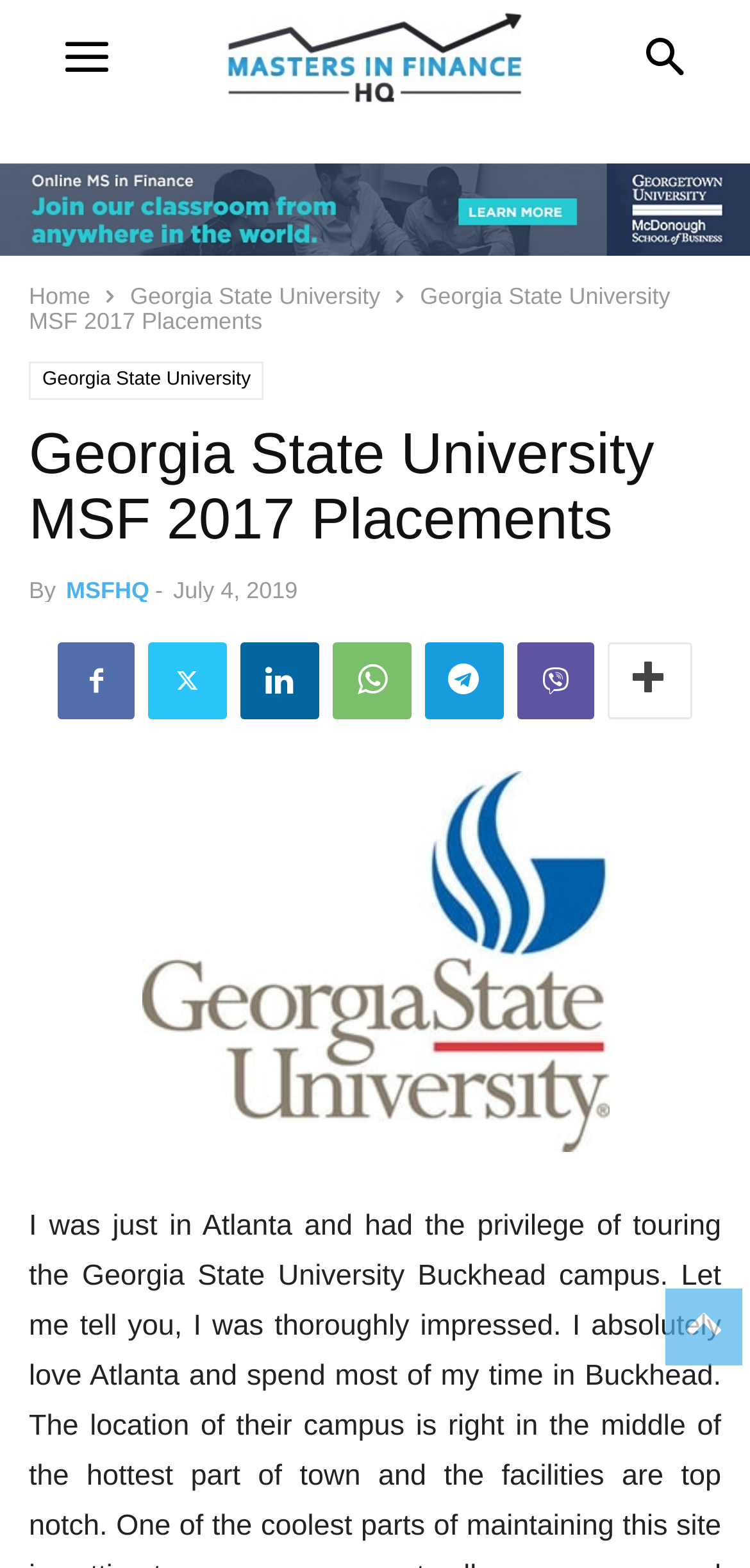Identify the bounding box coordinates of the clickable region required to complete the instruction: "Click on the link to Georgetown University MSF". The coordinates should be given as four float numbers within the range of 0 and 1, i.e., [left, top, right, bottom].

[0.0, 0.104, 1.0, 0.163]